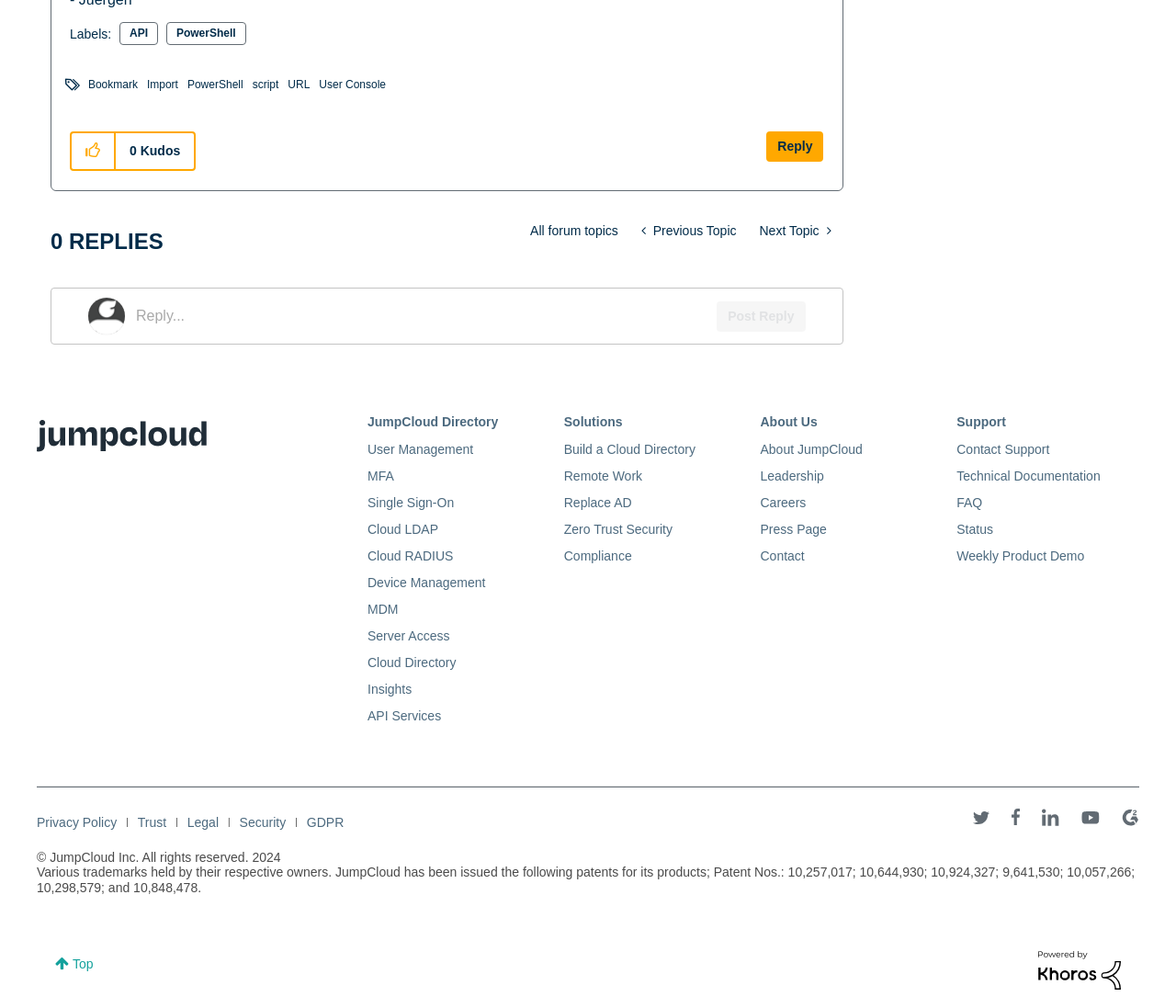Provide your answer in one word or a succinct phrase for the question: 
What is the text of the button to give kudos to this post?

Click here to give kudos to this post.